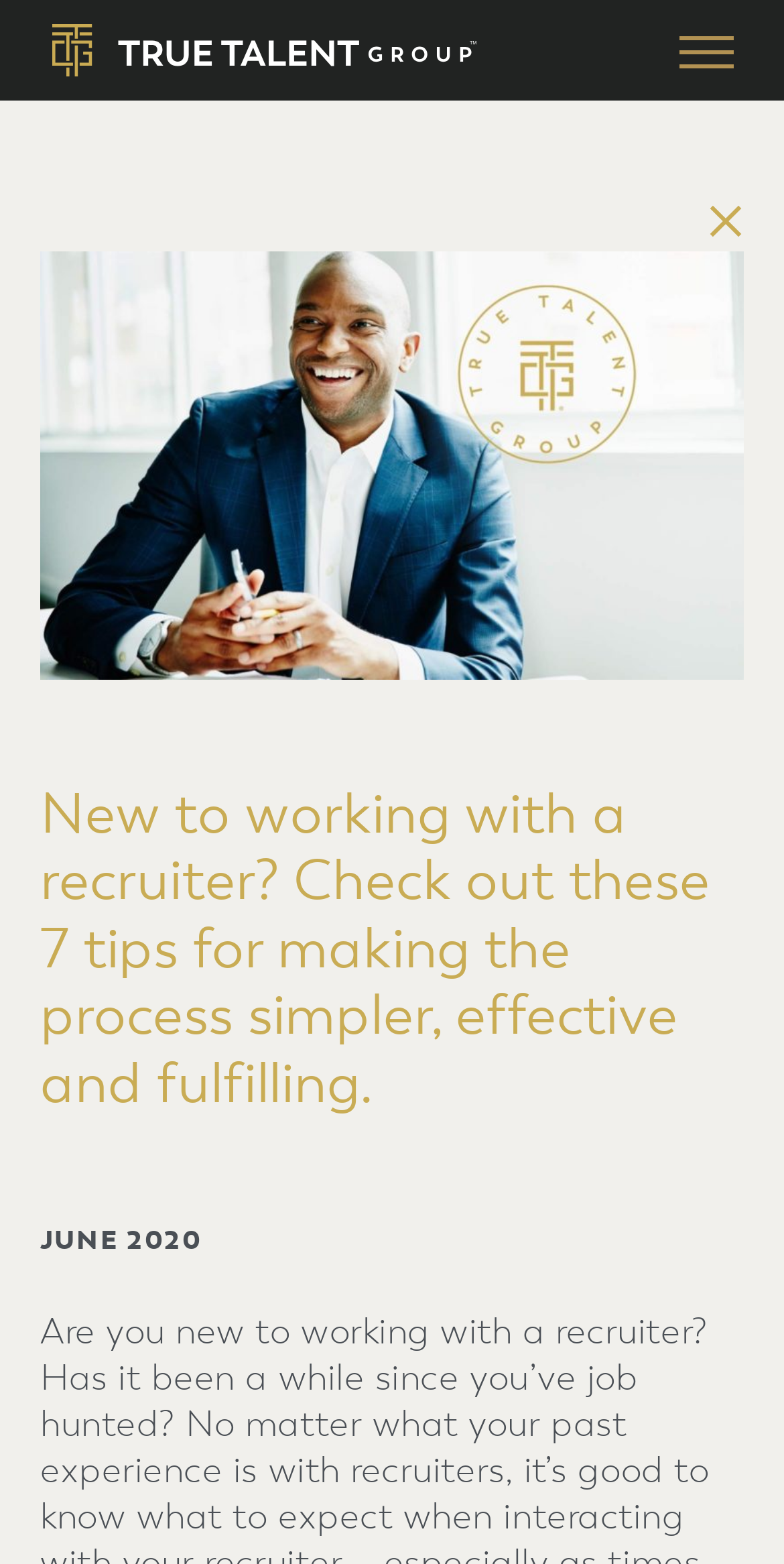Please locate and generate the primary heading on this webpage.

New to working with a recruiter? Check out these 7 tips for making the process simpler, effective and fulfilling.